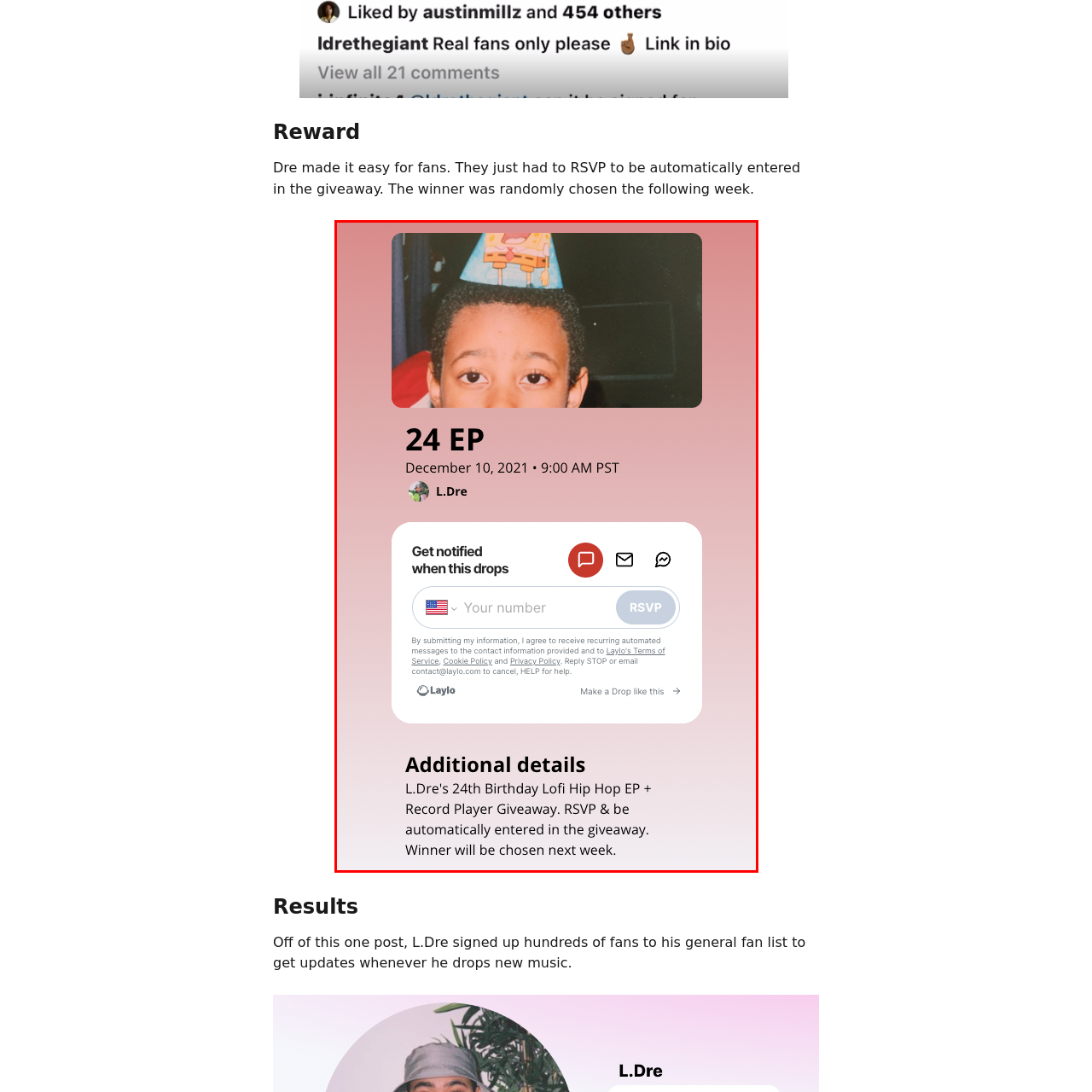When is the L.Dre's 24th Birthday Lofi Hip Hop EP scheduled to be released?
Inspect the image area outlined by the red bounding box and deliver a detailed response to the question, based on the elements you observe.

According to the accompanying text, the release of L.Dre's 24th Birthday Lofi Hip Hop EP is scheduled for December 10, 2021, at 9:00 AM PST, which provides a specific date and time for the release of the EP.